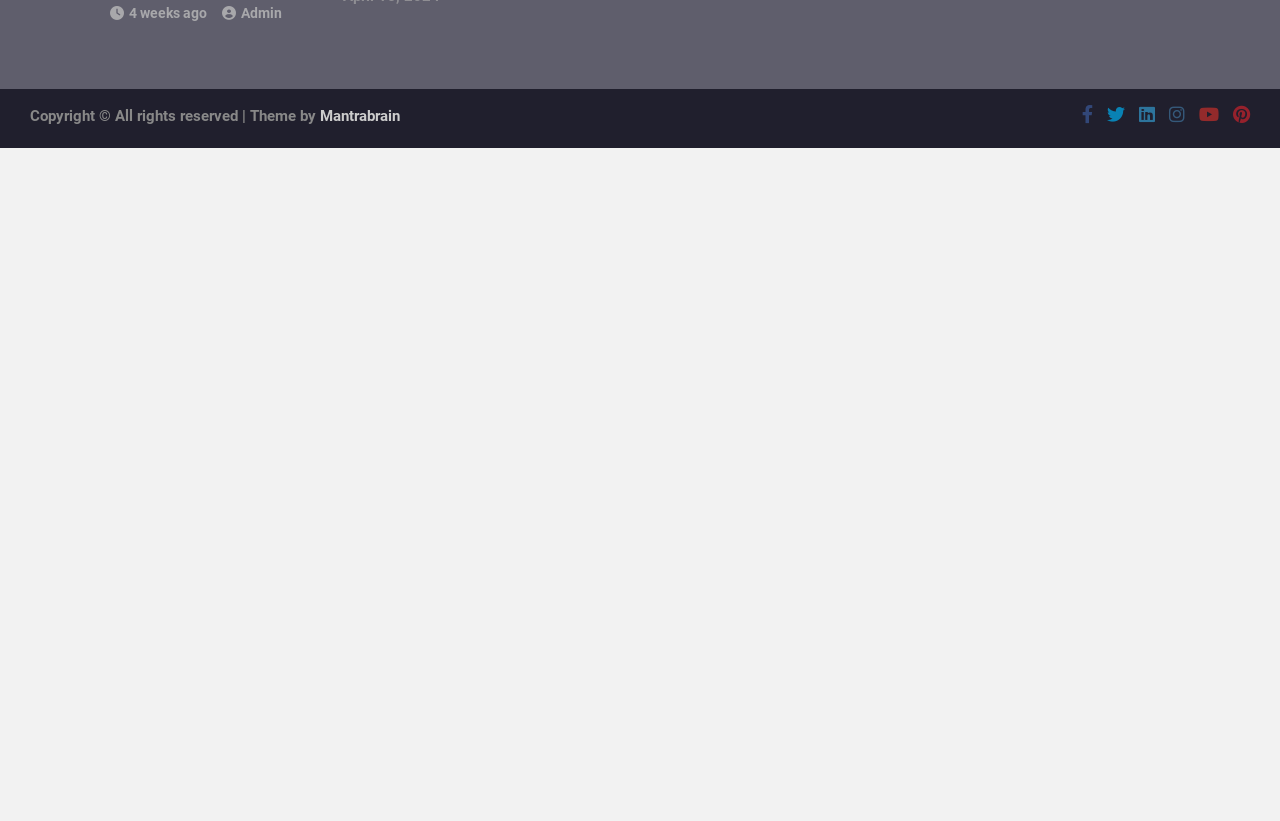Identify the bounding box coordinates of the section that should be clicked to achieve the task described: "Check copyright information".

[0.023, 0.131, 0.25, 0.152]